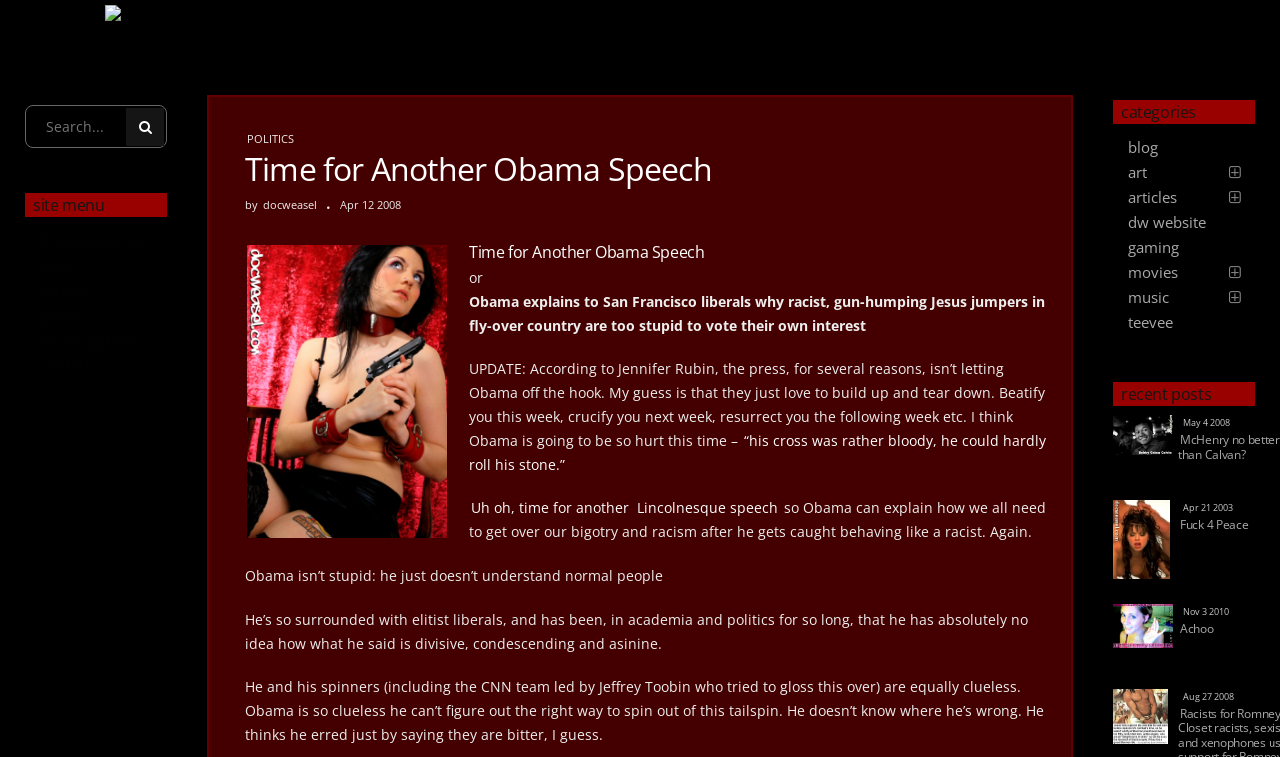Specify the bounding box coordinates of the area that needs to be clicked to achieve the following instruction: "Go to the blog page".

[0.02, 0.335, 0.13, 0.368]